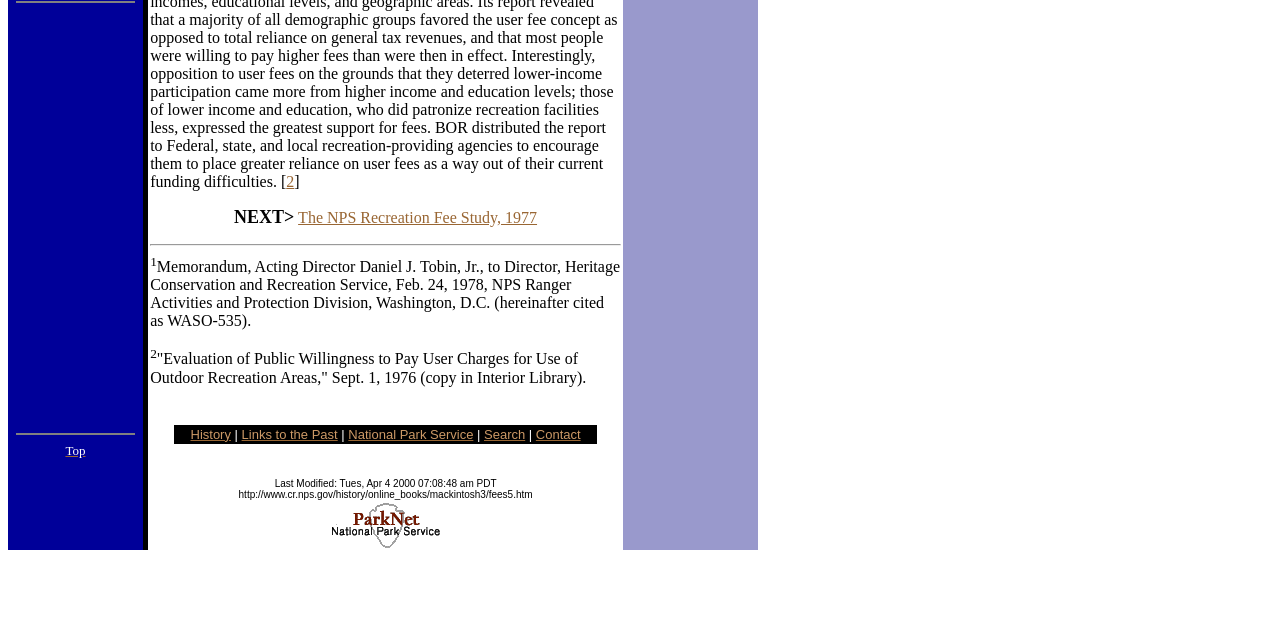Using the webpage screenshot and the element description National Park Service, determine the bounding box coordinates. Specify the coordinates in the format (top-left x, top-left y, bottom-right x, bottom-right y) with values ranging from 0 to 1.

[0.272, 0.667, 0.37, 0.69]